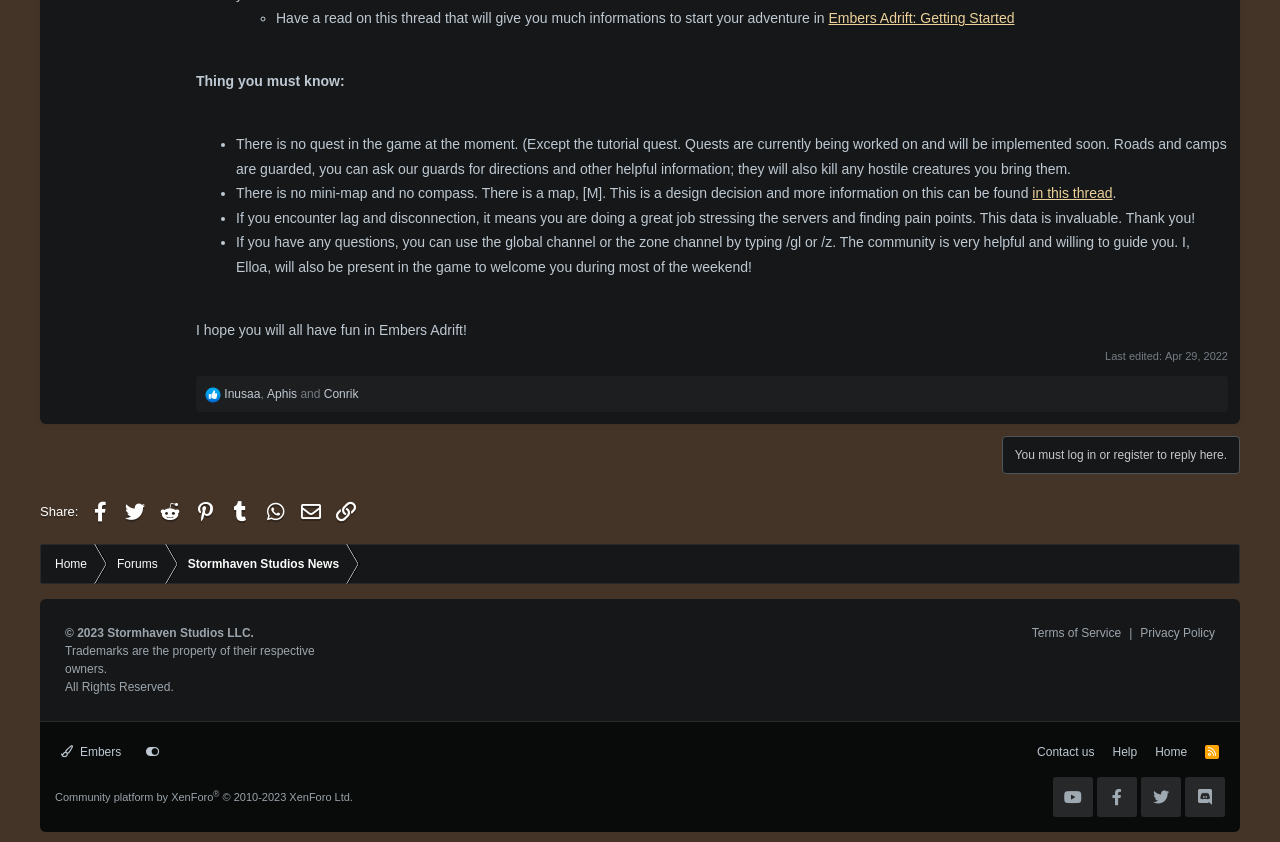Highlight the bounding box coordinates of the region I should click on to meet the following instruction: "Click on the 'Home' link".

[0.031, 0.647, 0.08, 0.694]